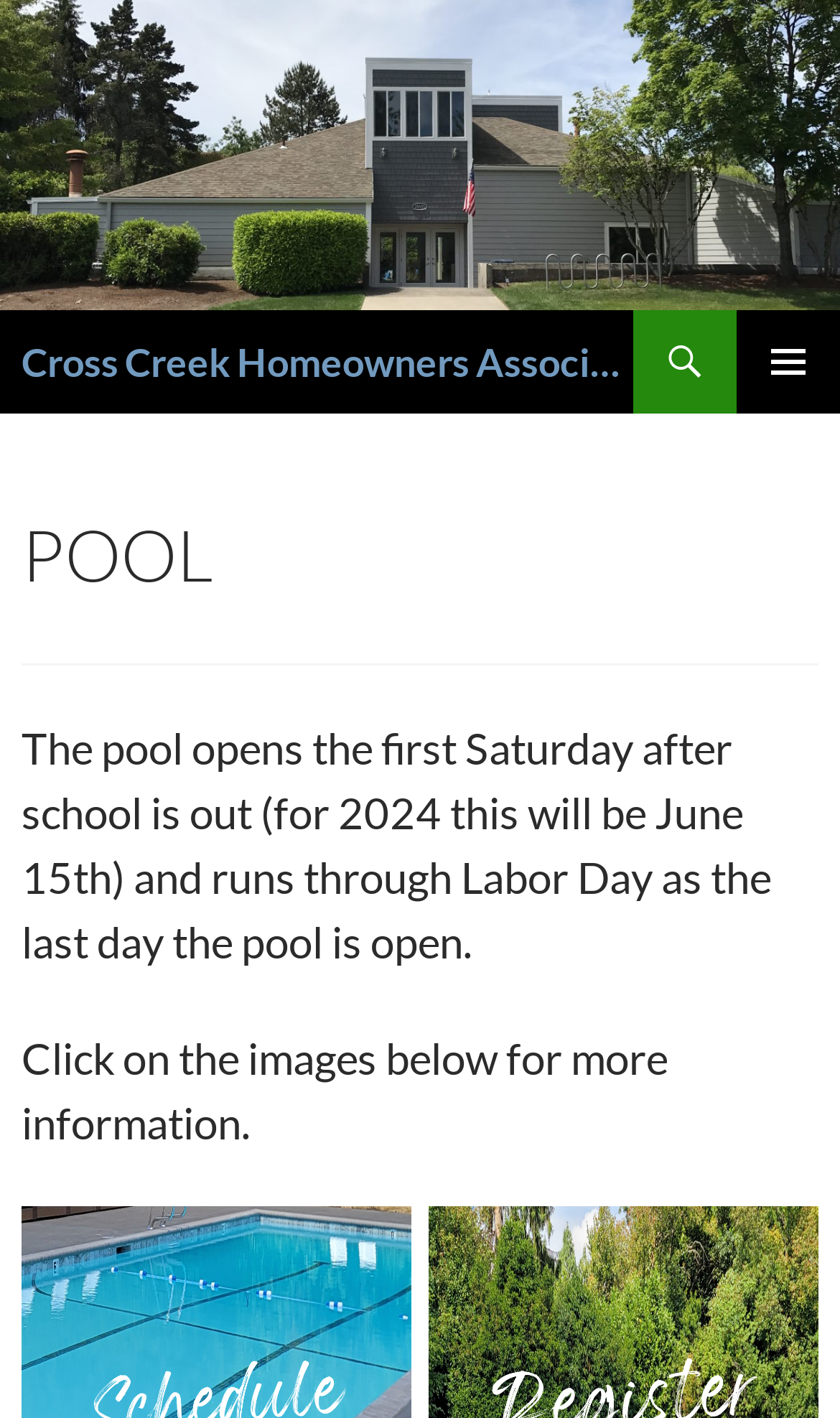What is the content that can be skipped to?
Using the image as a reference, answer the question with a short word or phrase.

Content